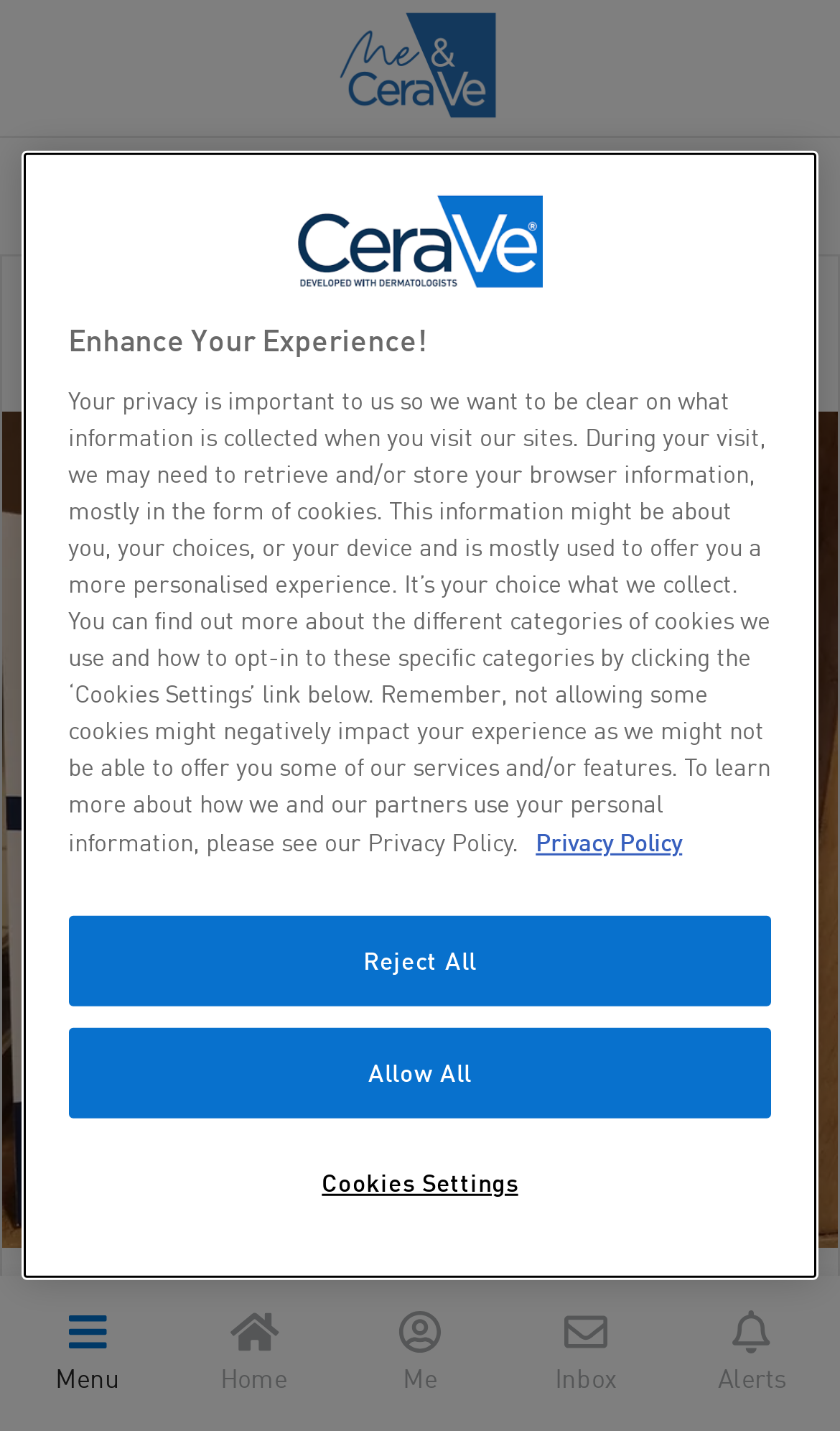Utilize the information from the image to answer the question in detail:
What is the name of the reviewer?

I found the reviewer's name by looking at the static text element with the text 'meandmyfurry3' which is located below the Cerave logo and above the date '11/13/23-01:24'.